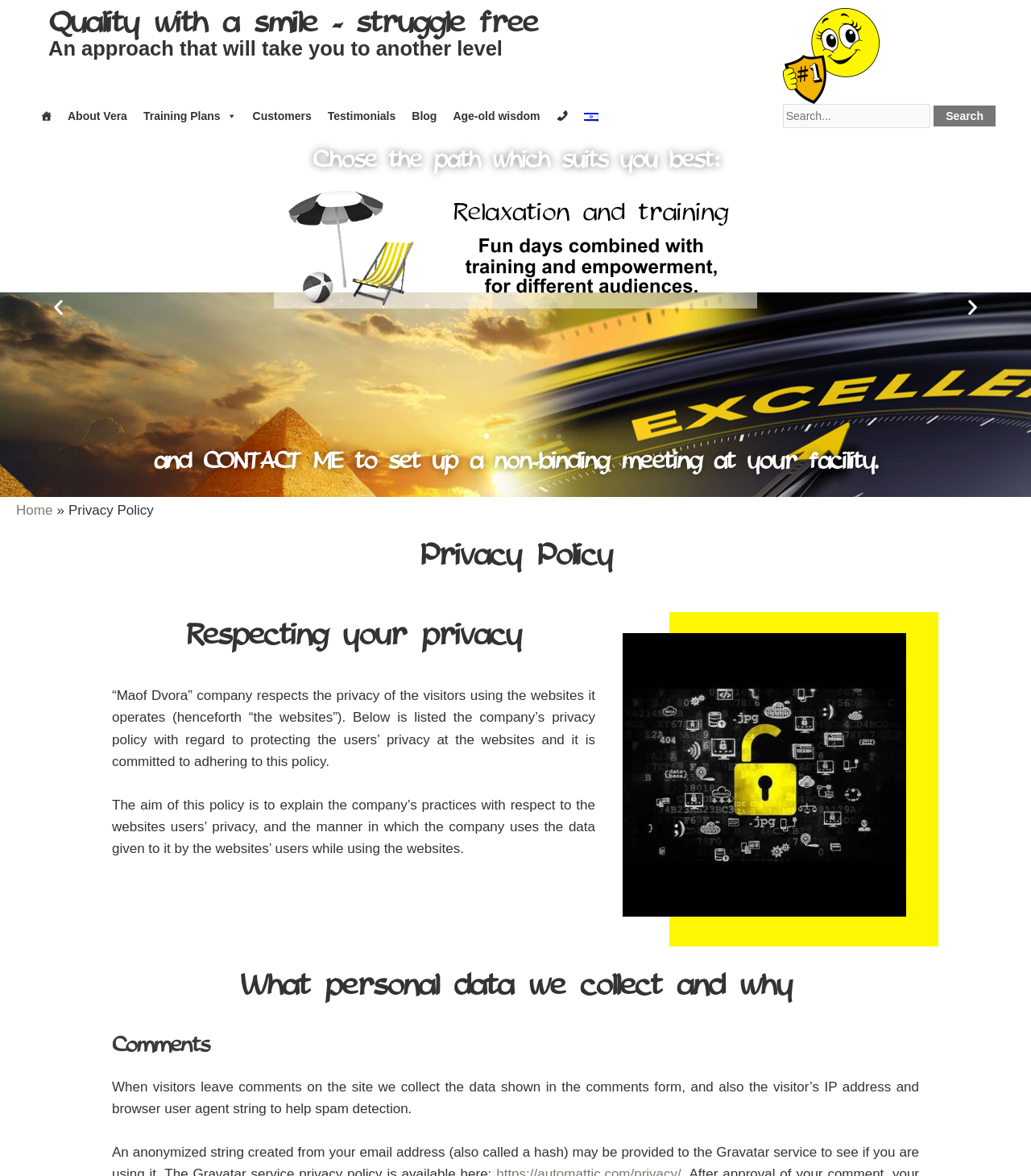Articulate a detailed summary of the webpage's content and design.

The webpage is about the privacy policy of "Maof Dvora" company, which operates several websites. At the top, there is a heading "Quality with a smile - struggle free" followed by a subheading "An approach that will take you to another level". On the top right, there is a logo of "Quality with a smile" accompanied by a link. Below the heading, there is a navigation menu with links to "Home", "About Vera", "Training Plans", "Customers", "Testimonials", "Blog", "Age-old wisdom", "Contact", and "Hebrew". 

To the right of the navigation menu, there is a search bar with a search button. Below the navigation menu, there is a heading "Chose the path which suits you best:" followed by a carousel with horizontal scrolling arrows. The carousel has seven slides, and each slide has an image. 

Below the carousel, there is a heading "and CONTACT ME to set up a non-binding meeting at your facility." followed by a breadcrumbs navigation menu with links to "Home" and "Privacy Policy". 

The main content of the webpage is the privacy policy, which is divided into sections. The first section is "Respecting your privacy" followed by a paragraph explaining the company's commitment to protecting users' privacy. The next section is "What personal data we collect and why" followed by another section "Comments" which explains how the company collects data from comments left on the site. Throughout the privacy policy, there are headings and paragraphs explaining the company's practices with respect to users' privacy.